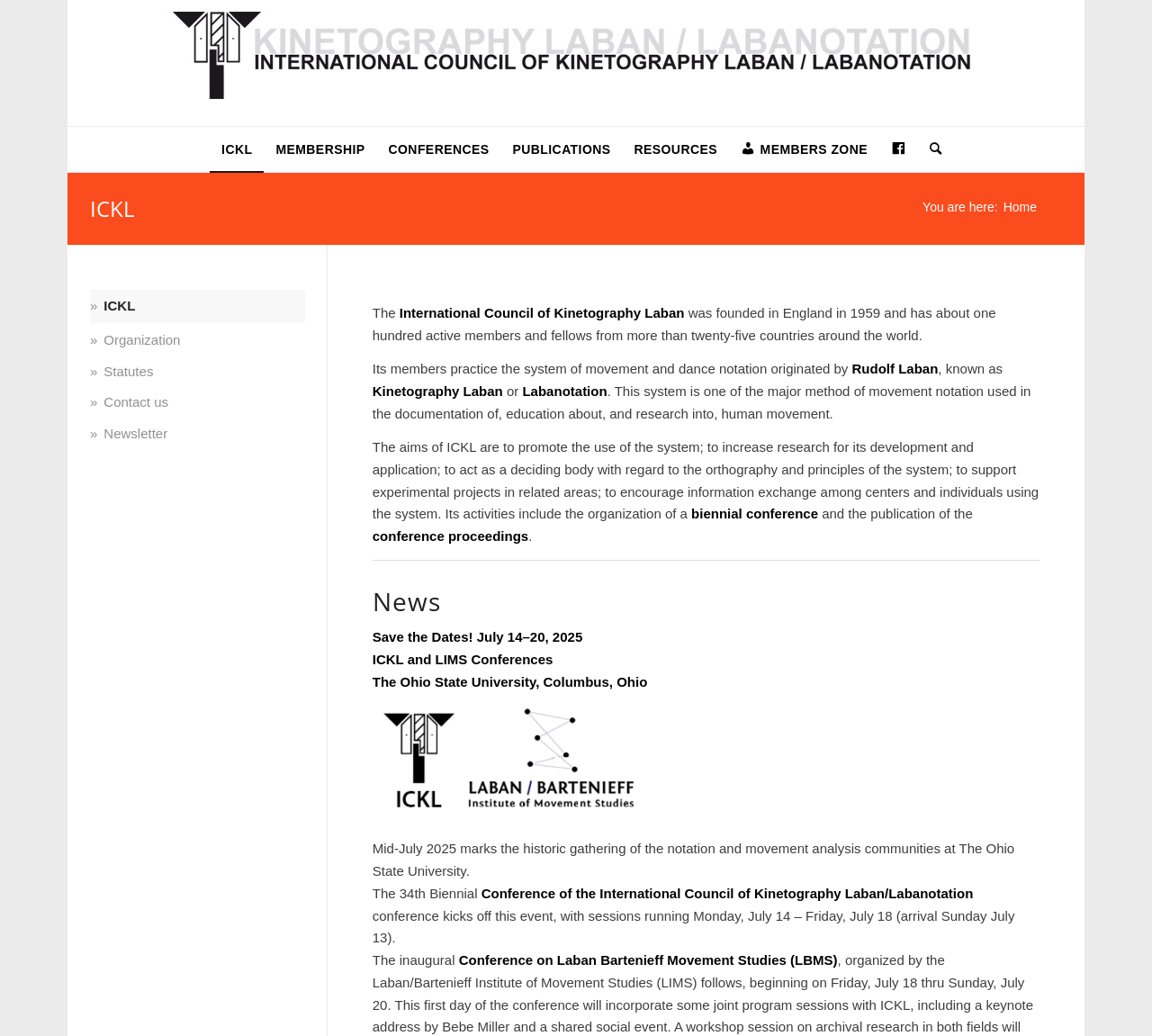Determine the bounding box coordinates of the element that should be clicked to execute the following command: "Search for something".

[0.797, 0.123, 0.818, 0.166]